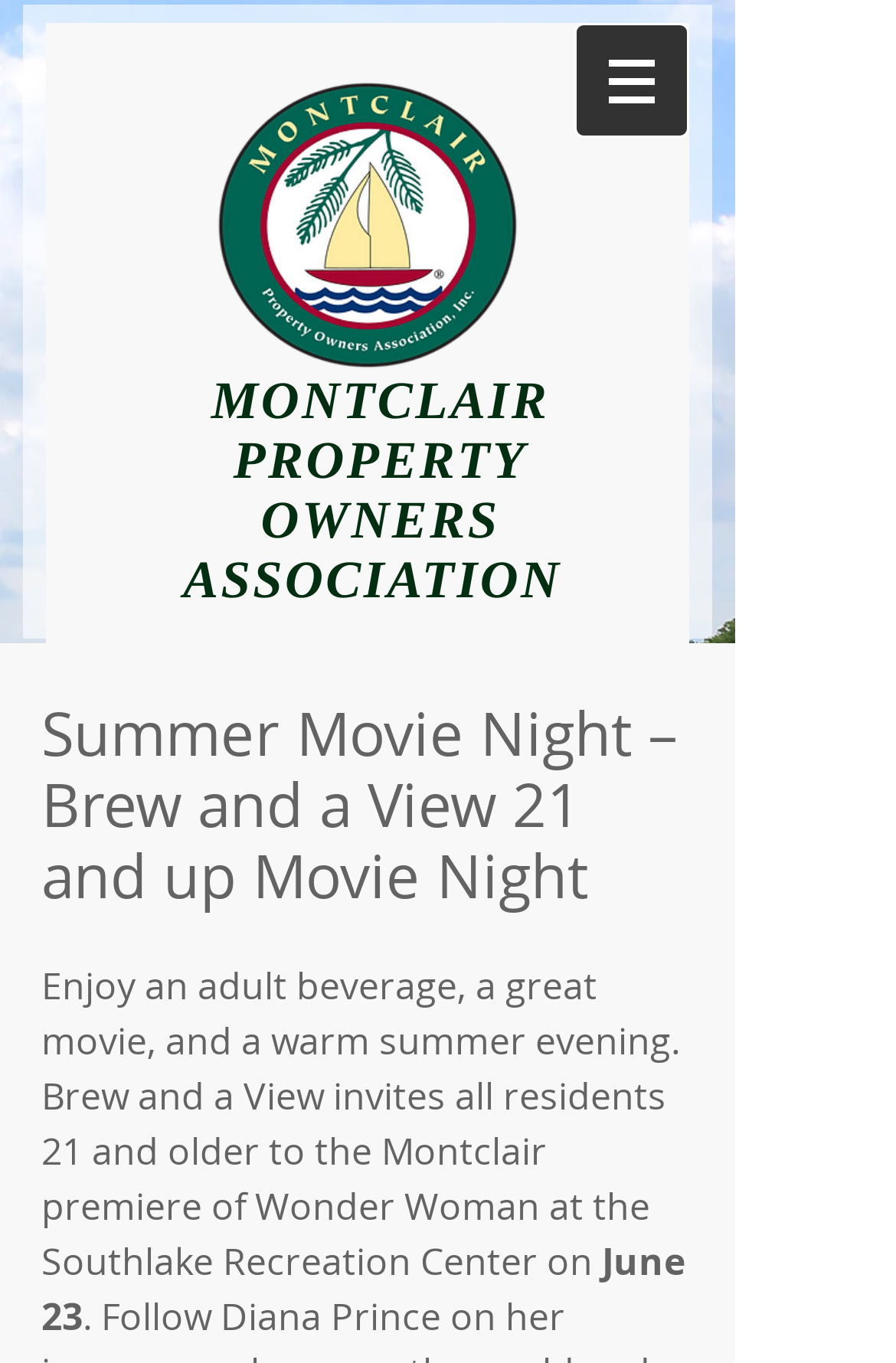Provide a single word or phrase answer to the question: 
What is the name of the movie being shown?

Wonder Woman